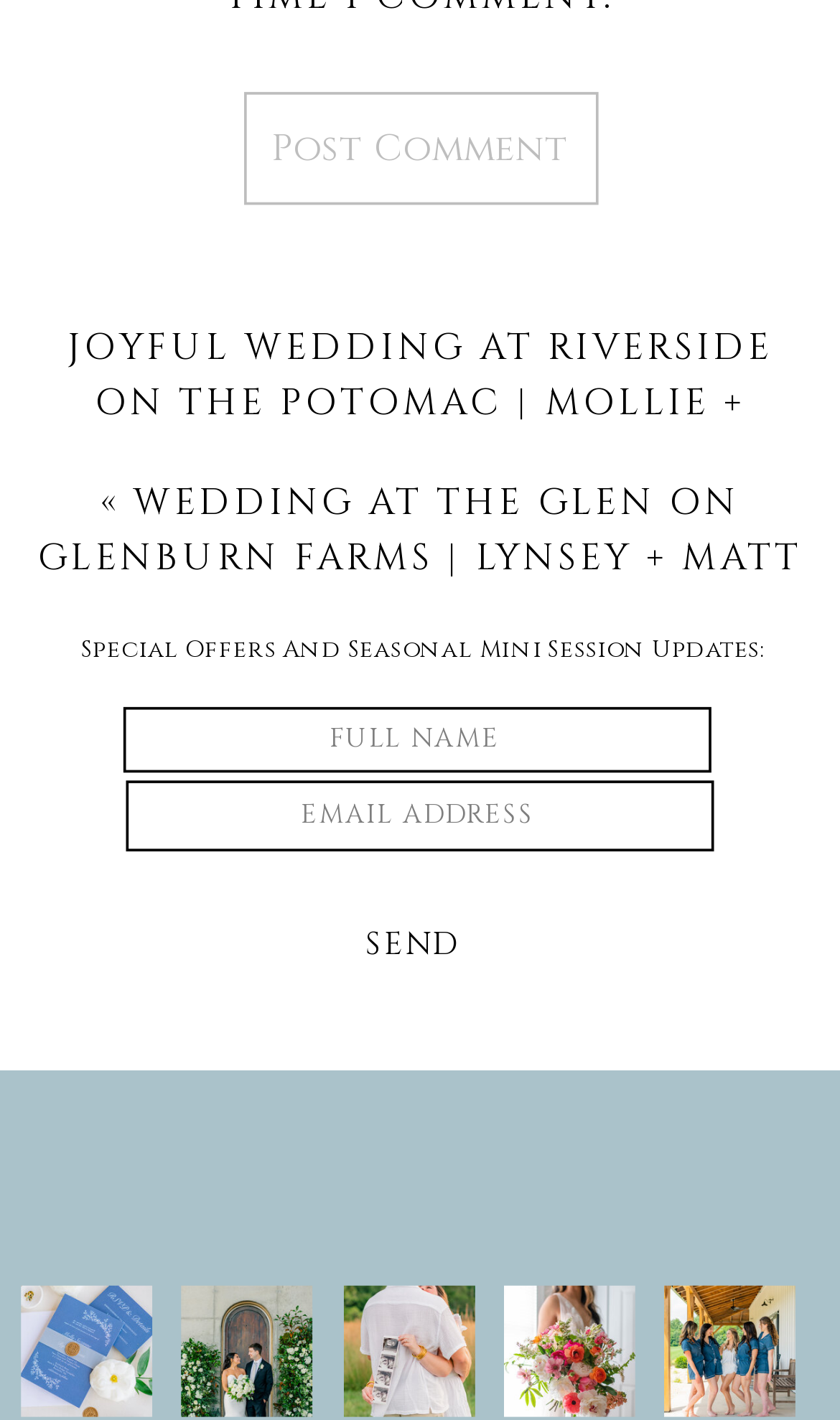Determine the bounding box coordinates of the clickable region to carry out the instruction: "Click the 'SEND' link".

[0.422, 0.648, 0.566, 0.683]